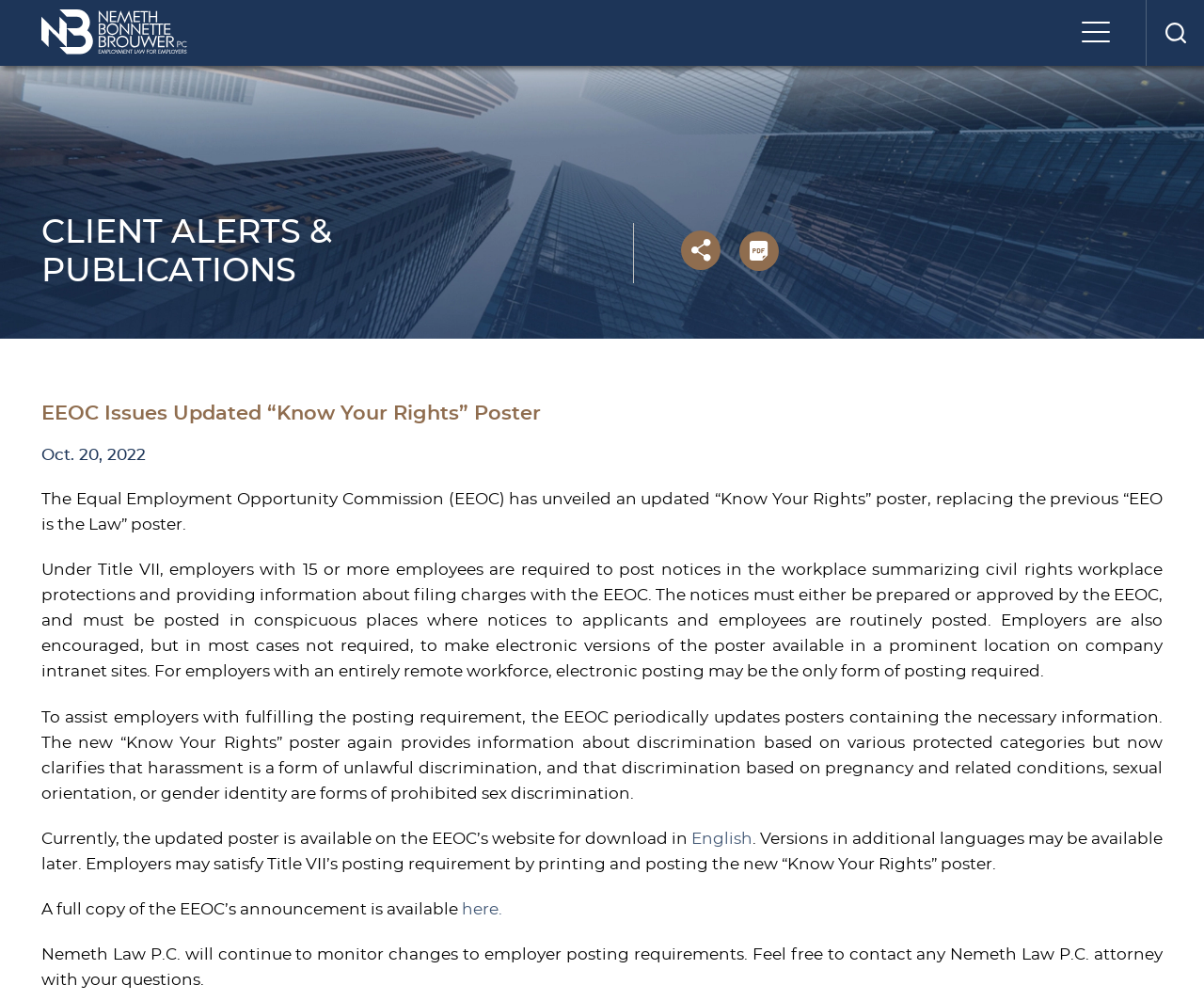Please answer the following query using a single word or phrase: 
What is the minimum number of employees required for an employer to post the 'Know Your Rights' poster?

15